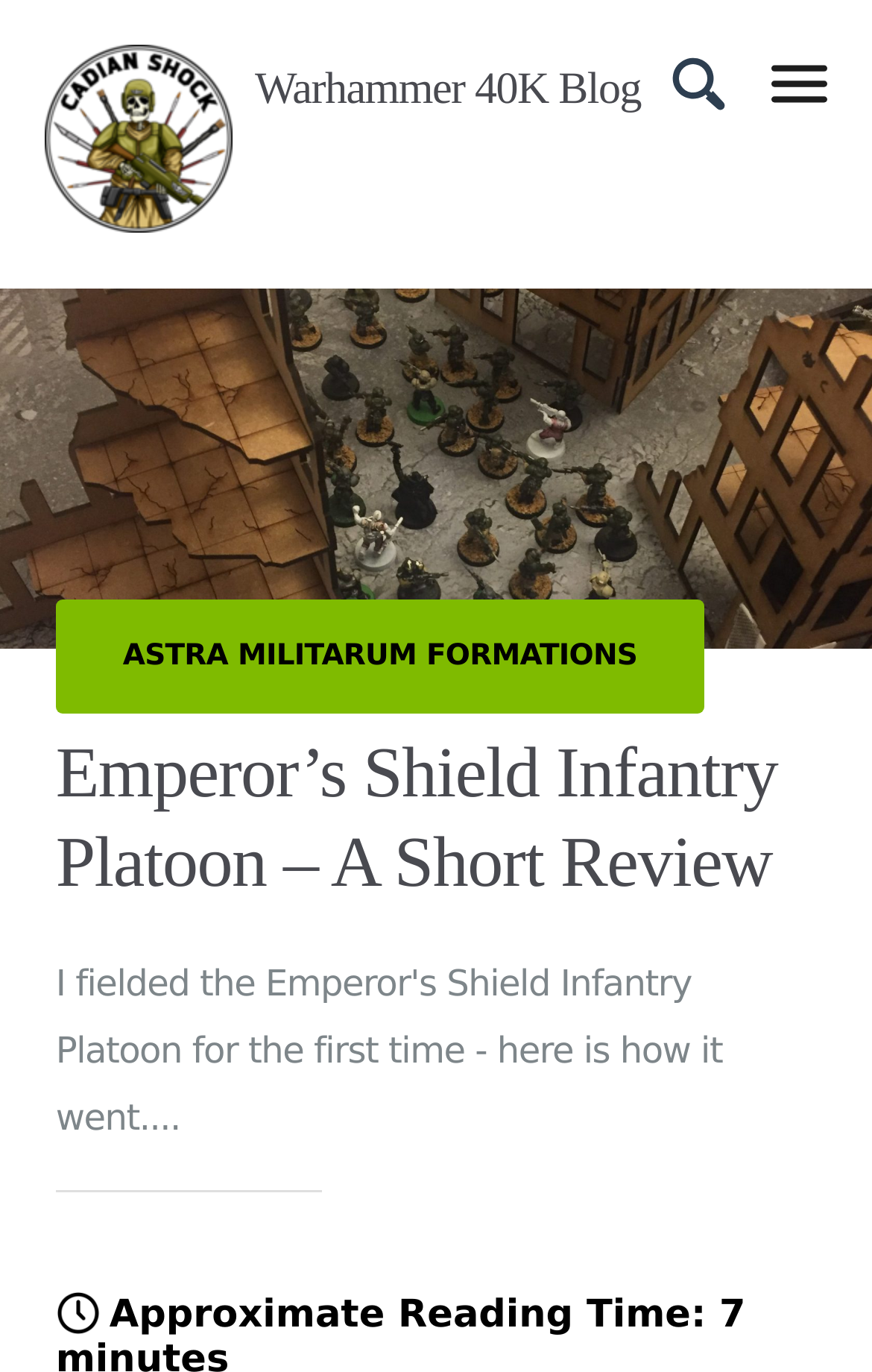Give the bounding box coordinates for this UI element: "Astra Militarum Formations". The coordinates should be four float numbers between 0 and 1, arranged as [left, top, right, bottom].

[0.064, 0.437, 0.808, 0.52]